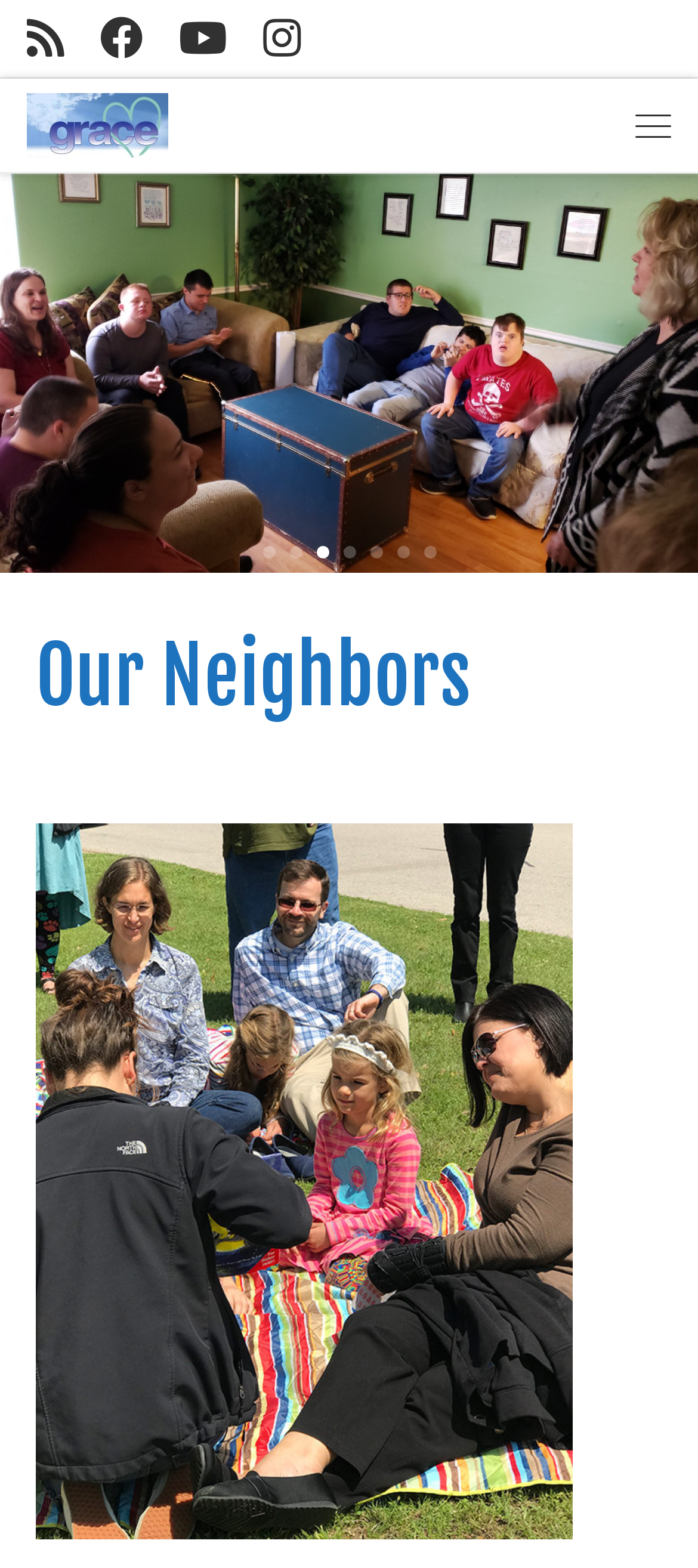Predict the bounding box coordinates of the UI element that matches this description: "Skip to content". The coordinates should be in the format [left, top, right, bottom] with each value between 0 and 1.

[0.01, 0.005, 0.379, 0.061]